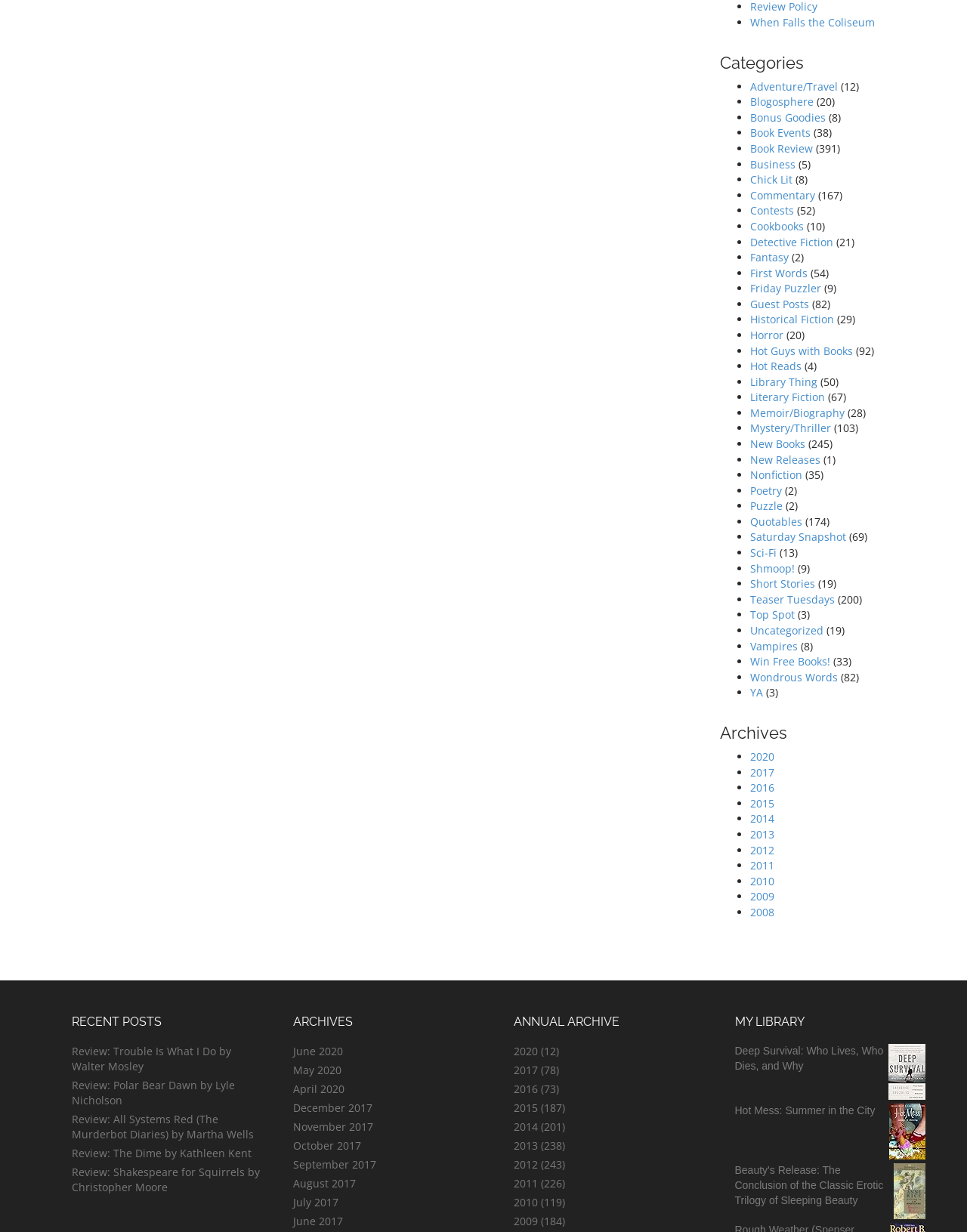How many categories are there in total?
Provide a one-word or short-phrase answer based on the image.

30